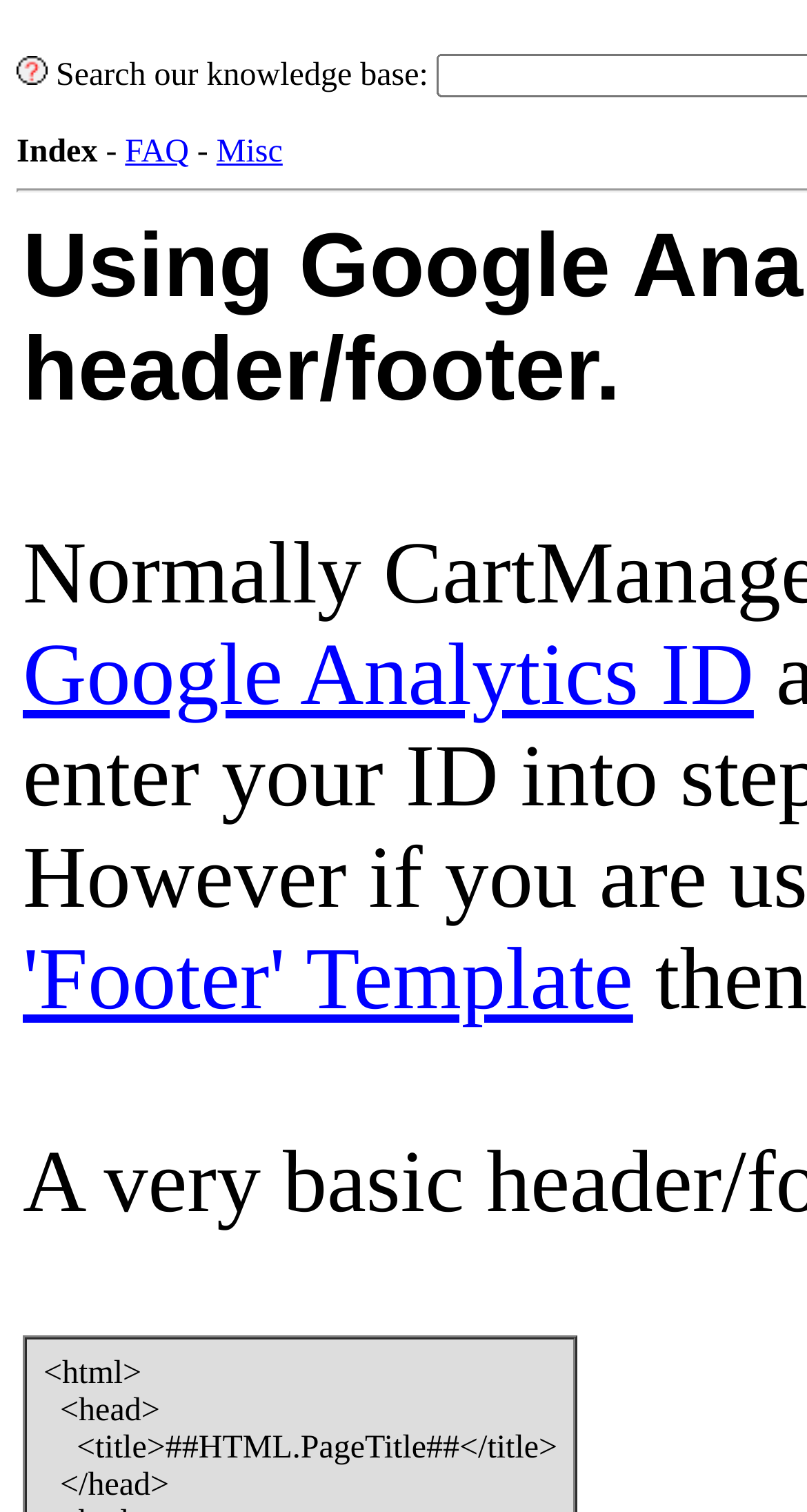Detail the webpage's structure and highlights in your description.

The webpage is about online shopping carts, specifically focusing on frequently asked questions (FAQ) and using Google Analytics with a custom header/footer. 

At the top left corner, there is a "Help" link accompanied by a "Help" image. Next to it, there is a static text "Search our knowledge base:". 

Below the "Help" link, there is a table with two columns. The first column has an "Index" label, and the second column has a hyphen. In the second column, there are two links, "FAQ" and "Misc", placed side by side. 

Further down the page, there is a prominent link "Google Analytics ID" that spans almost the entire width of the page. At the very bottom of the page, there is a static text "</head>" which seems to be a HTML tag.